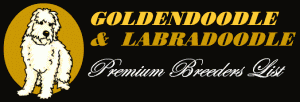Use a single word or phrase to answer the question: 
What breed of dog is prominently showcased in the logo?

Goldendoodle